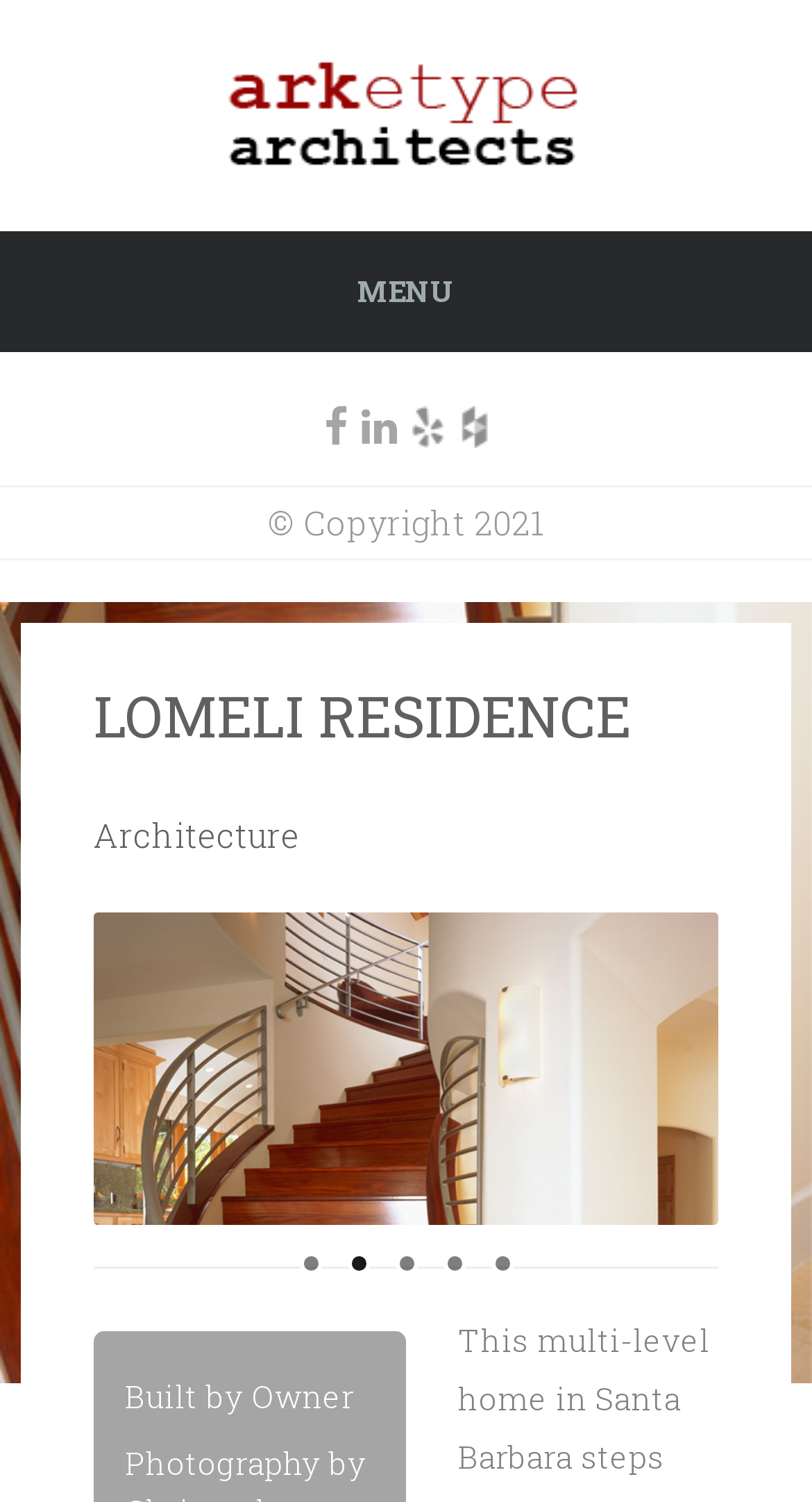Respond to the question below with a concise word or phrase:
What is the role of the region with the ID 'lomeli'?

Slideshow